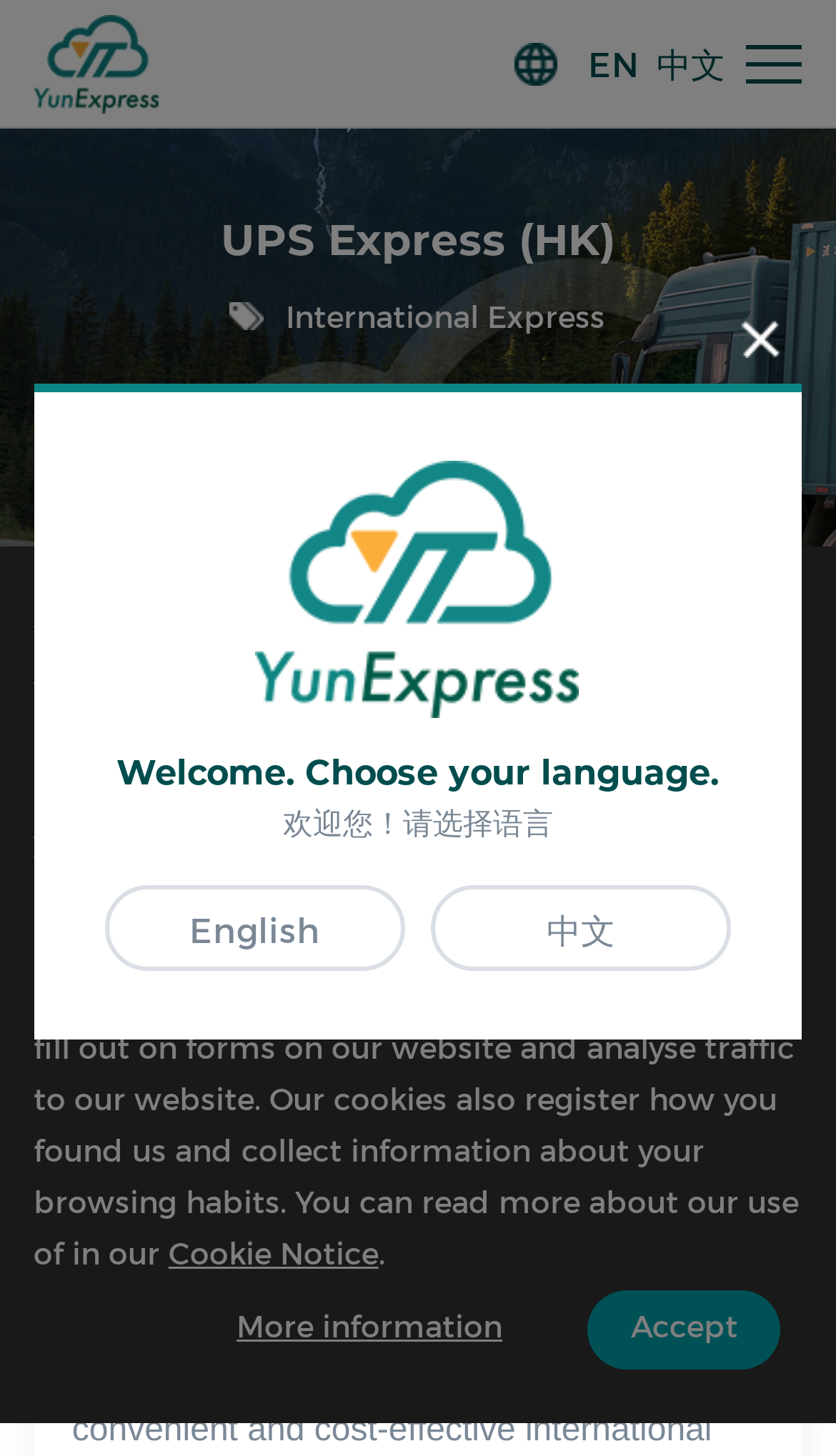Locate the bounding box of the UI element based on this description: "Cookie Notice". Provide four float numbers between 0 and 1 as [left, top, right, bottom].

[0.202, 0.846, 0.453, 0.874]